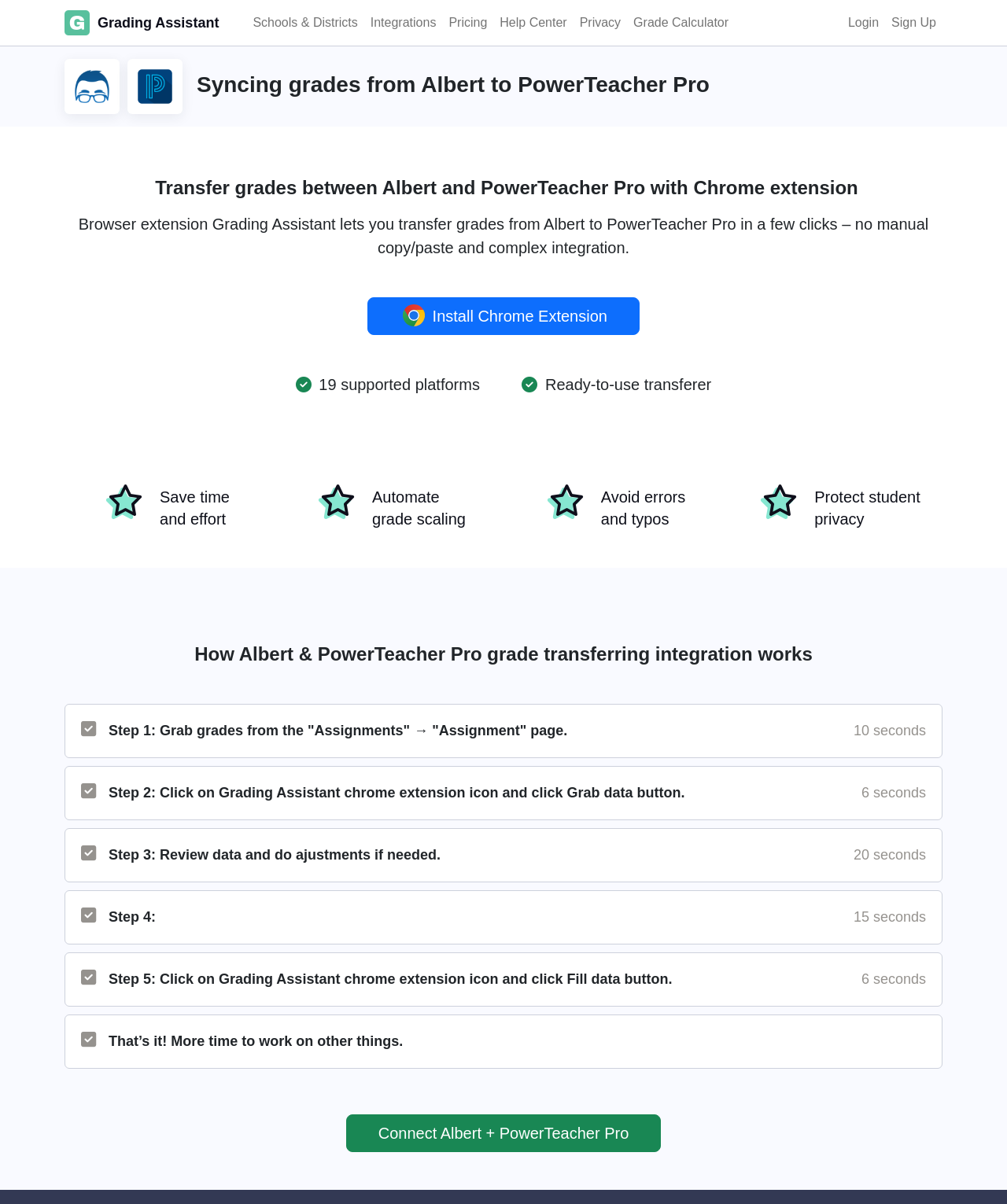Identify the bounding box coordinates of the element that should be clicked to fulfill this task: "Transfer grades from Albert". The coordinates should be provided as four float numbers between 0 and 1, i.e., [left, top, right, bottom].

[0.072, 0.065, 0.111, 0.077]